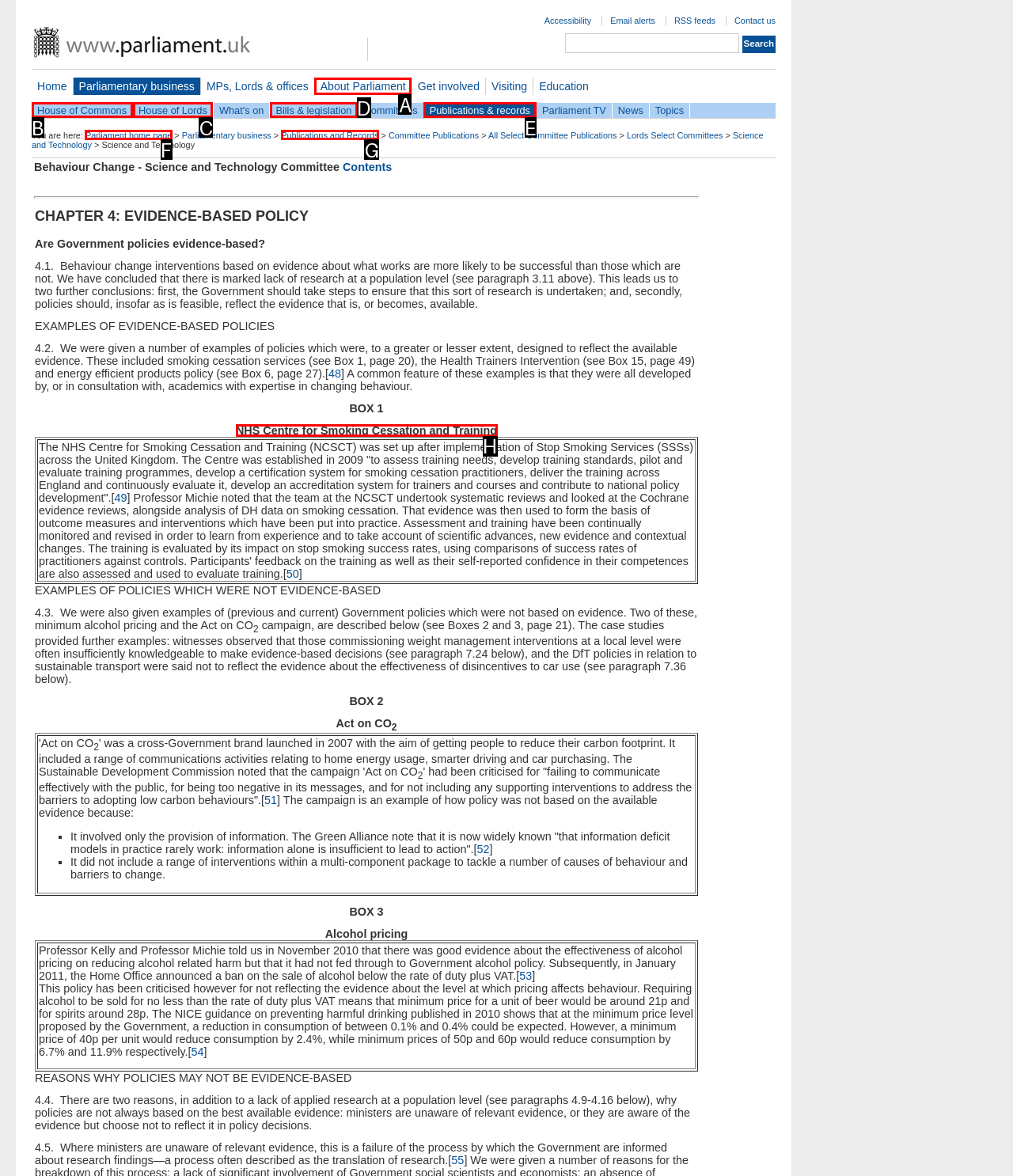What option should I click on to execute the task: Read more about the NHS Centre for Smoking Cessation and Training? Give the letter from the available choices.

H